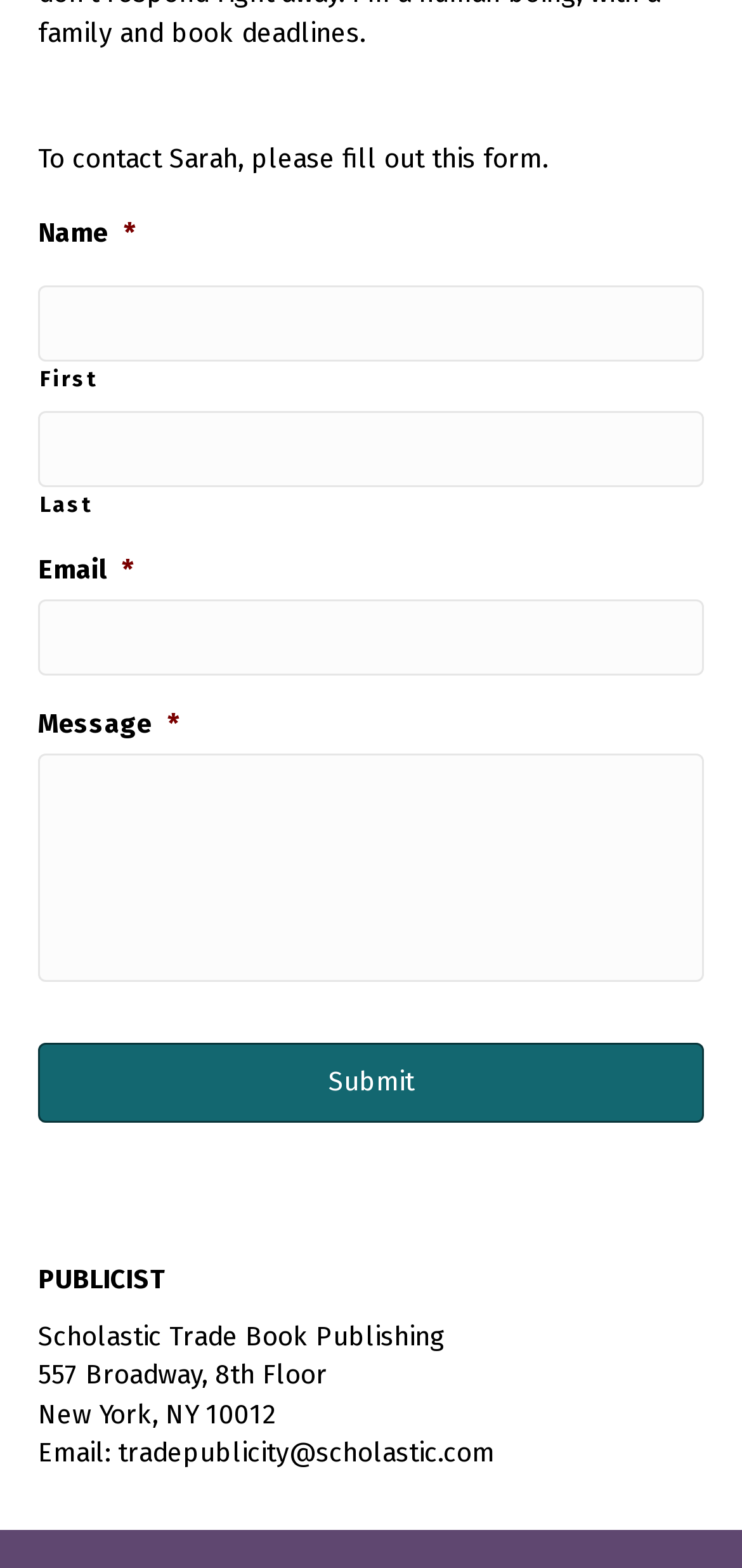What is the button at the bottom of the form for?
Can you offer a detailed and complete answer to this question?

The button at the bottom of the form is labeled 'Submit', indicating that it is used to submit the form after filling out the required fields.